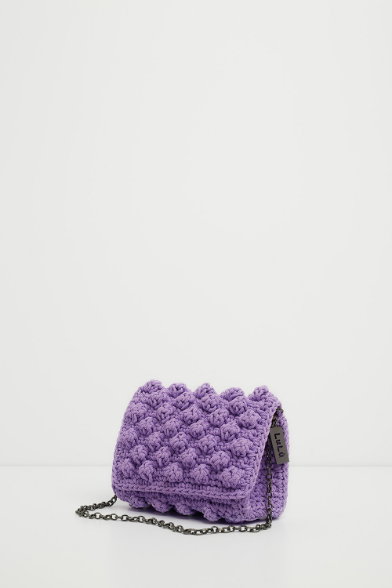Break down the image and describe each part extensively.

The image features an exquisite XS Mini bag, designed with a distinctive bubbles texture in a vibrant lilac color. This hand-knitted accessory is part of the collection by Lulu by Liana K. It showcases a chic silhouette, complete with a removable black nickel chain, allowing it to be worn as a stylish shoulder bag. The unique bubbles pattern is both trendy and eye-catching, making it a perfect statement piece for various occasions. The bag is fully lined, ensuring durability and a touch of sophistication. Ideal for those who appreciate handmade craftsmanship and fashionable accessories, this bag embodies both style and function.